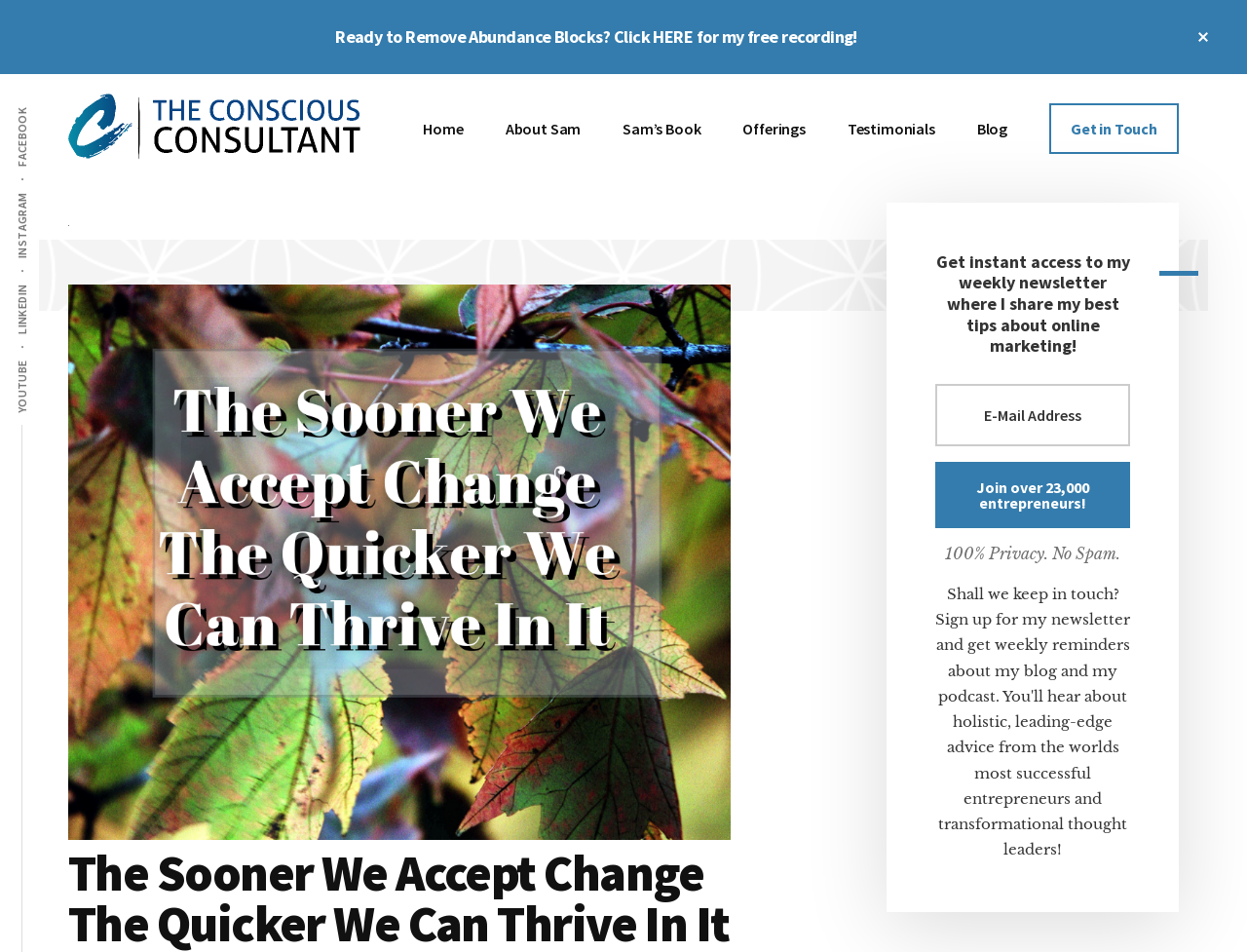Determine the coordinates of the bounding box for the clickable area needed to execute this instruction: "Close the top banner".

[0.93, 0.0, 1.0, 0.078]